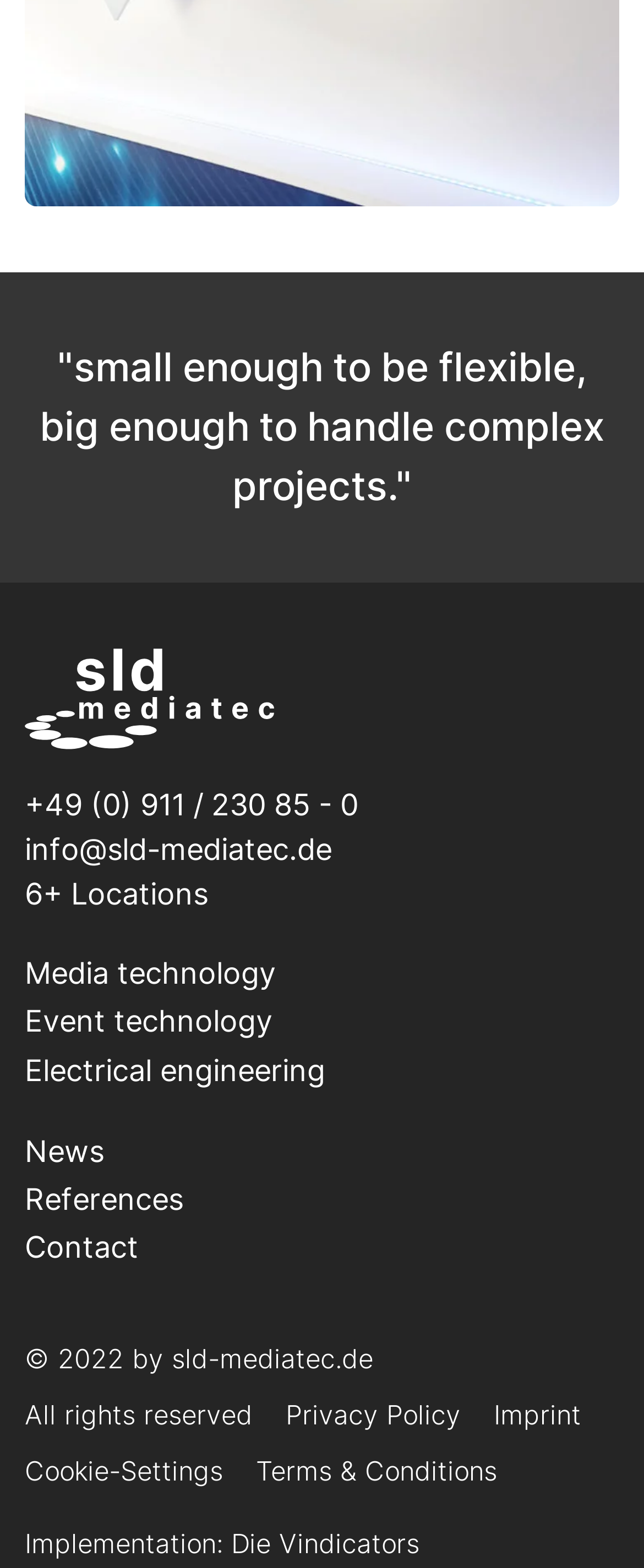How many locations does the company have?
Provide a thorough and detailed answer to the question.

I found the text '6+ Locations' in the top section, which indicates that the company has 6 or more locations.